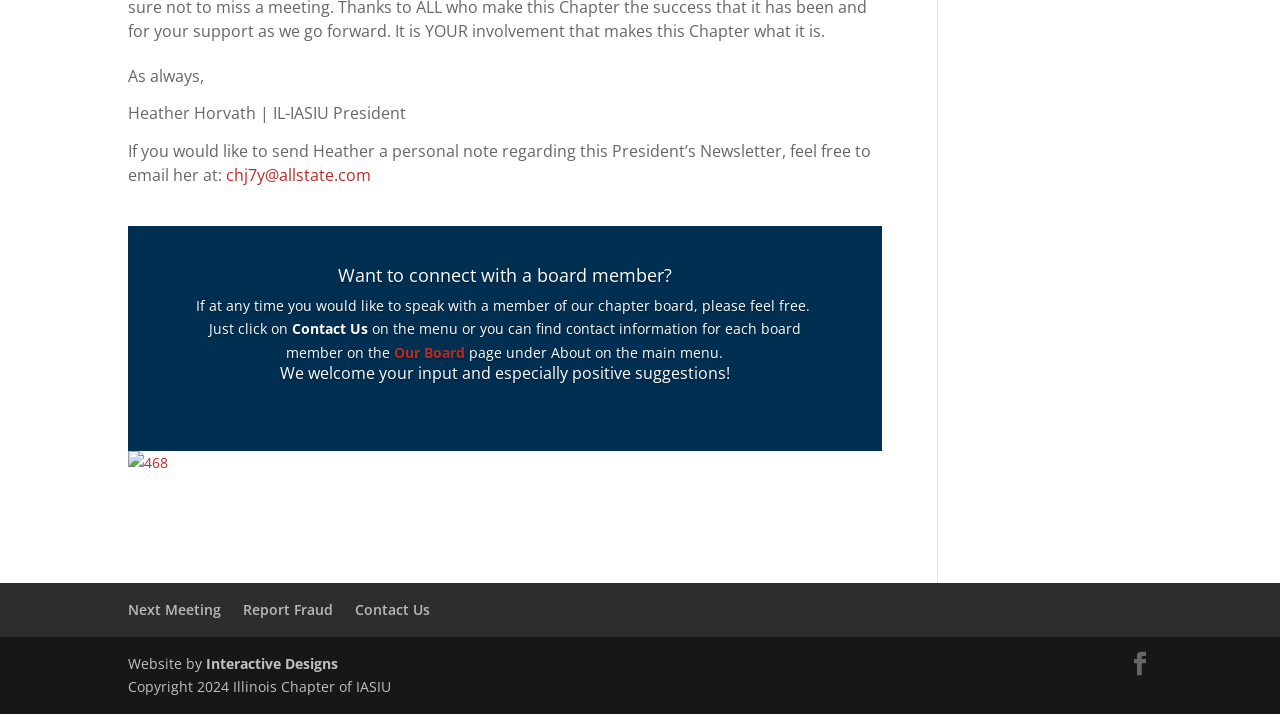What is the purpose of the President’s Newsletter?
Based on the image, give a one-word or short phrase answer.

To connect with the president